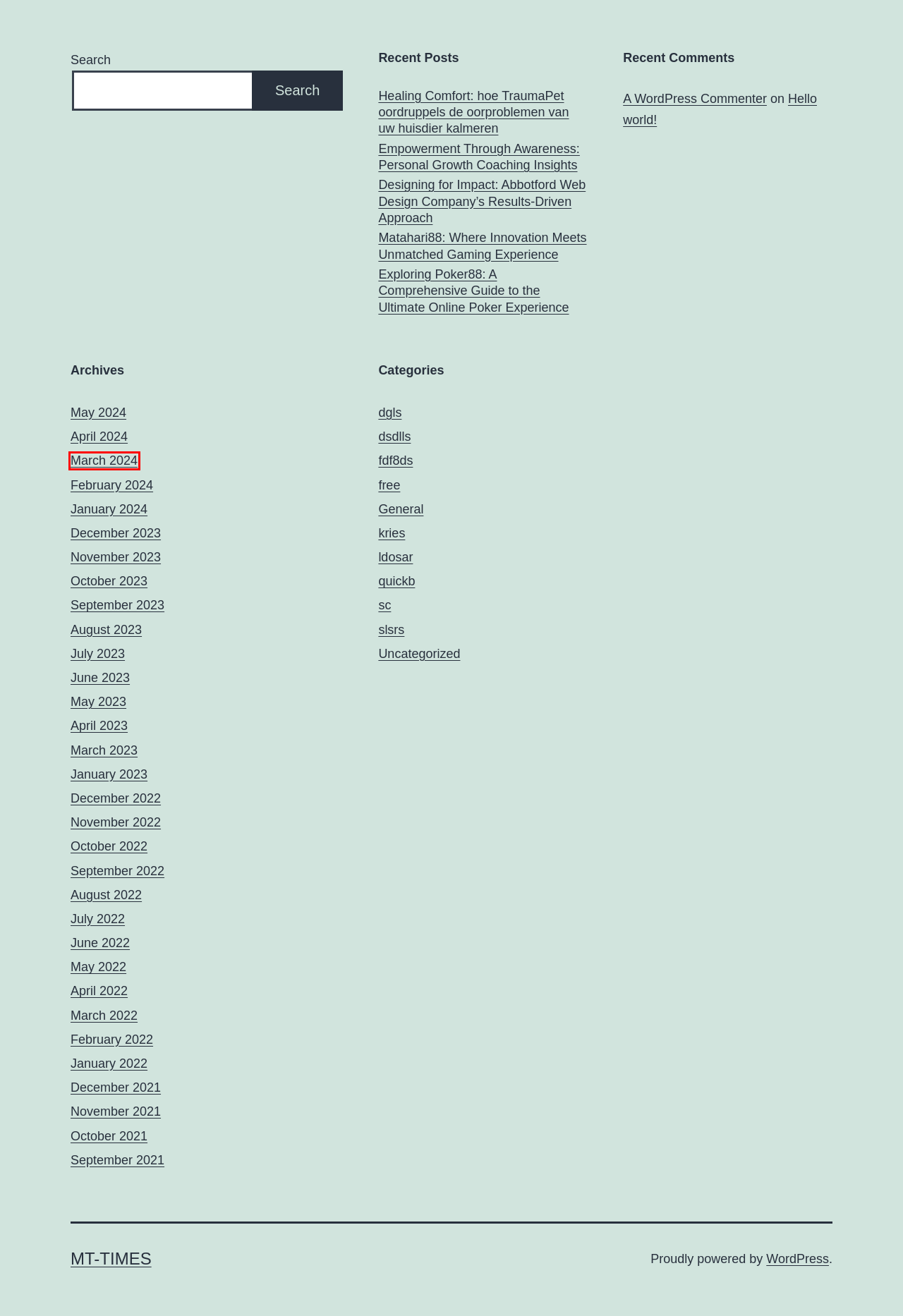Look at the screenshot of a webpage where a red rectangle bounding box is present. Choose the webpage description that best describes the new webpage after clicking the element inside the red bounding box. Here are the candidates:
A. March 2024 - mt-times
B. General Archives - mt-times
C. June 2022 - mt-times
D. Hello world! - mt-times
E. March 2023 - mt-times
F. kries Archives - mt-times
G. September 2023 - mt-times
H. dgls Archives - mt-times

A